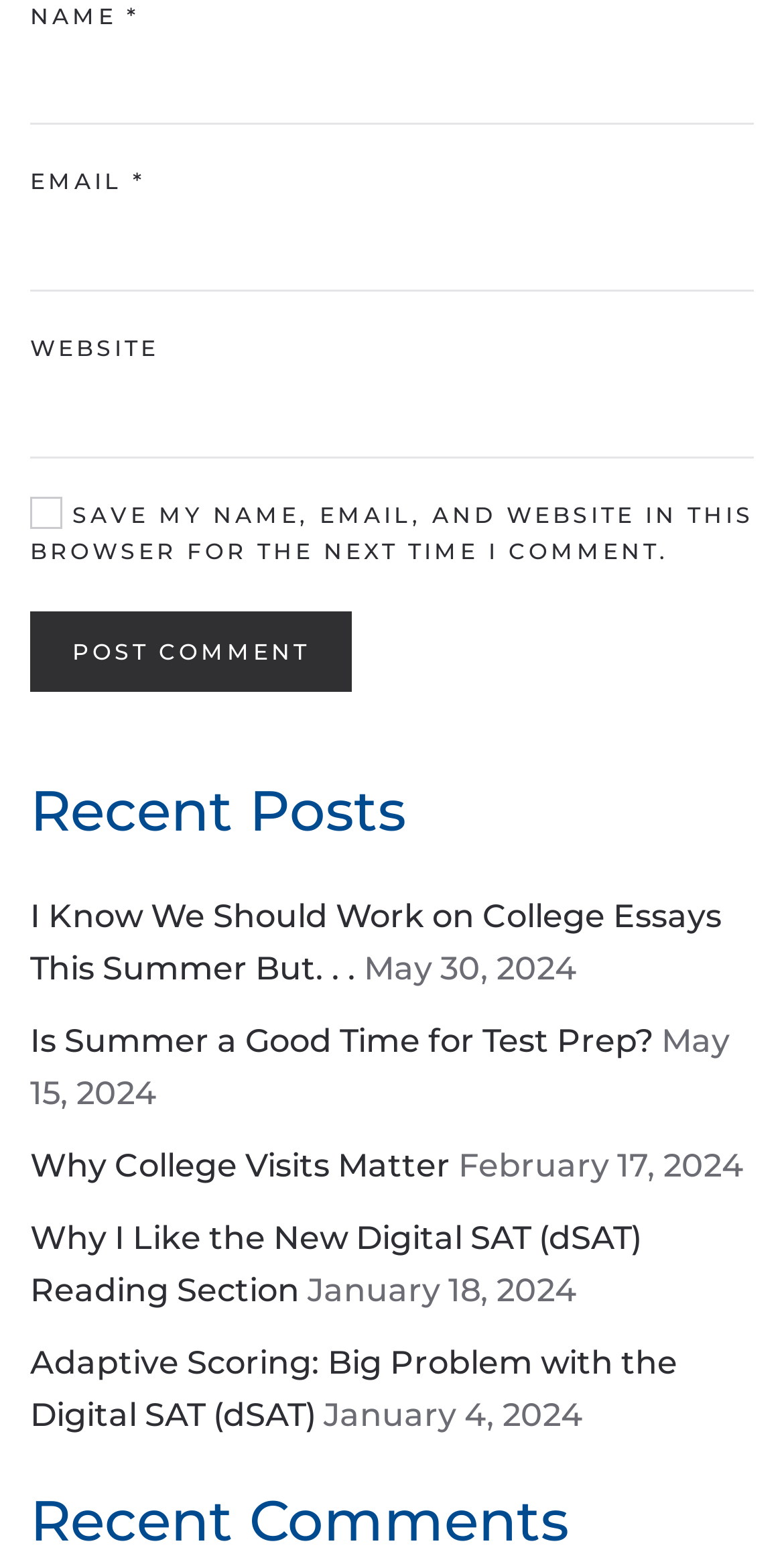Please determine the bounding box coordinates of the element to click in order to execute the following instruction: "Input your email". The coordinates should be four float numbers between 0 and 1, specified as [left, top, right, bottom].

[0.038, 0.136, 0.962, 0.187]